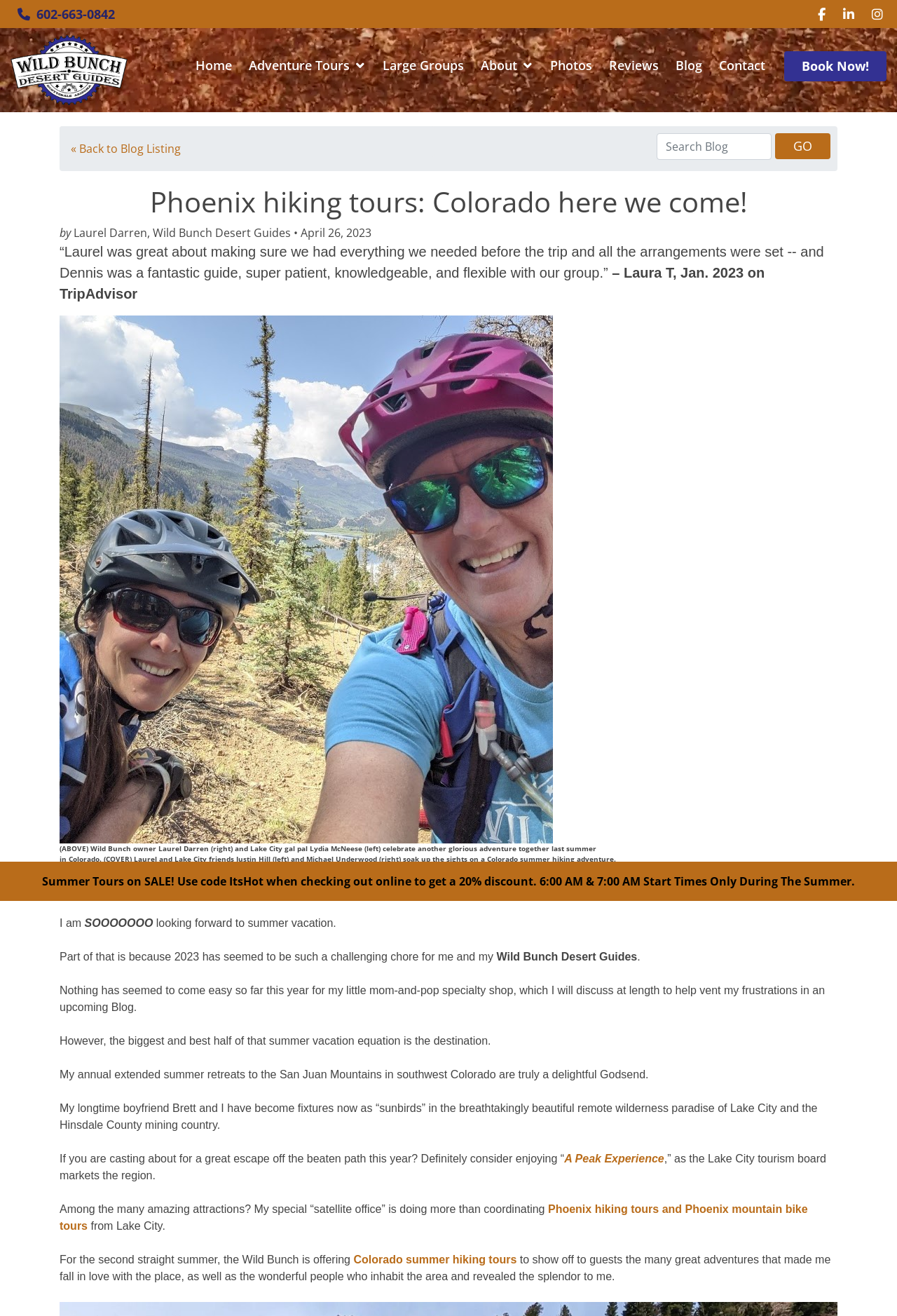Extract the bounding box coordinates of the UI element described by: "ABOUT US". The coordinates should include four float numbers ranging from 0 to 1, e.g., [left, top, right, bottom].

None